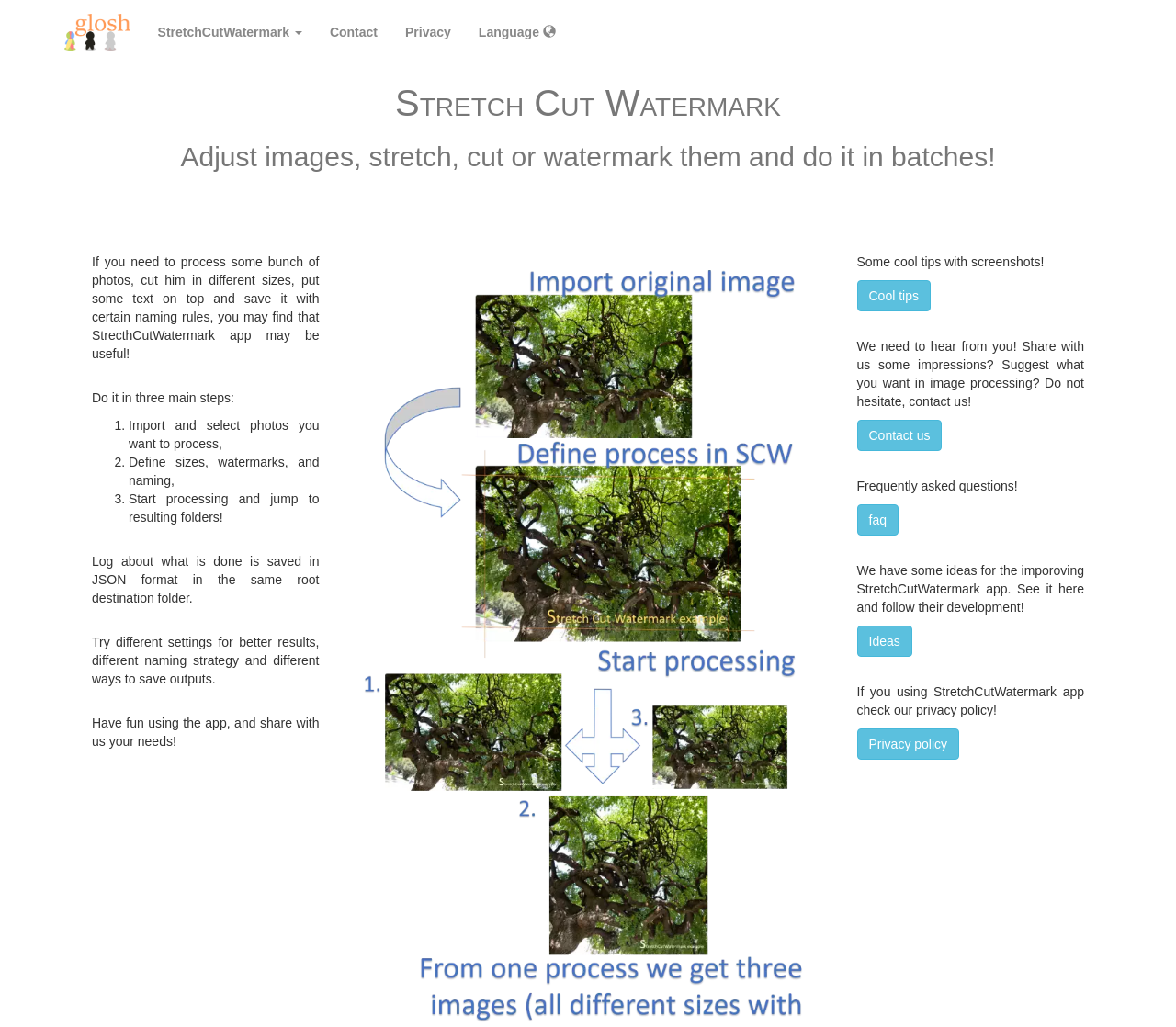Determine the bounding box coordinates of the area to click in order to meet this instruction: "Visit the Contact page".

[0.269, 0.0, 0.333, 0.045]